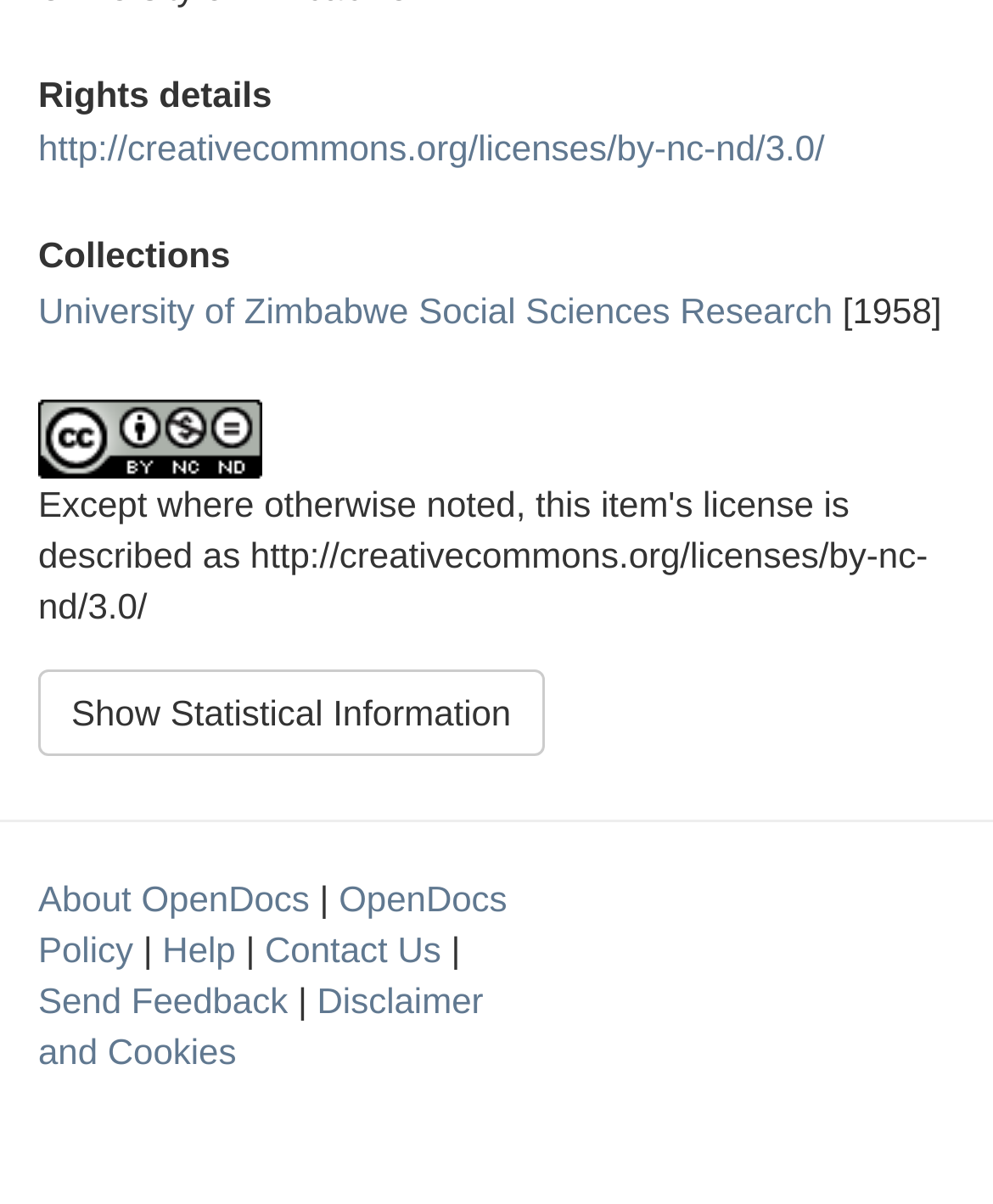Could you find the bounding box coordinates of the clickable area to complete this instruction: "Learn about OpenDocs"?

[0.038, 0.728, 0.312, 0.762]